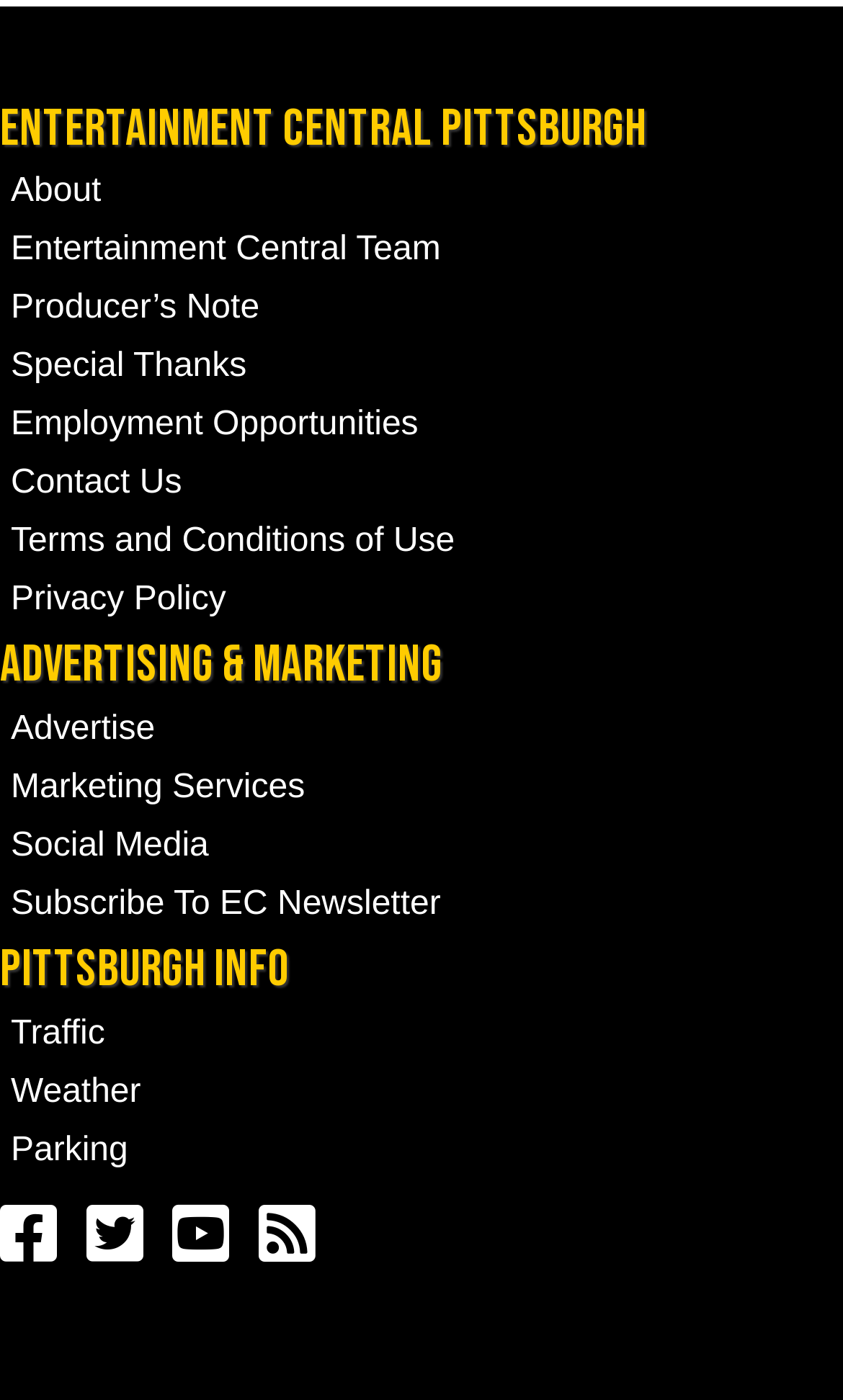Find the bounding box coordinates of the clickable area that will achieve the following instruction: "search for something".

None